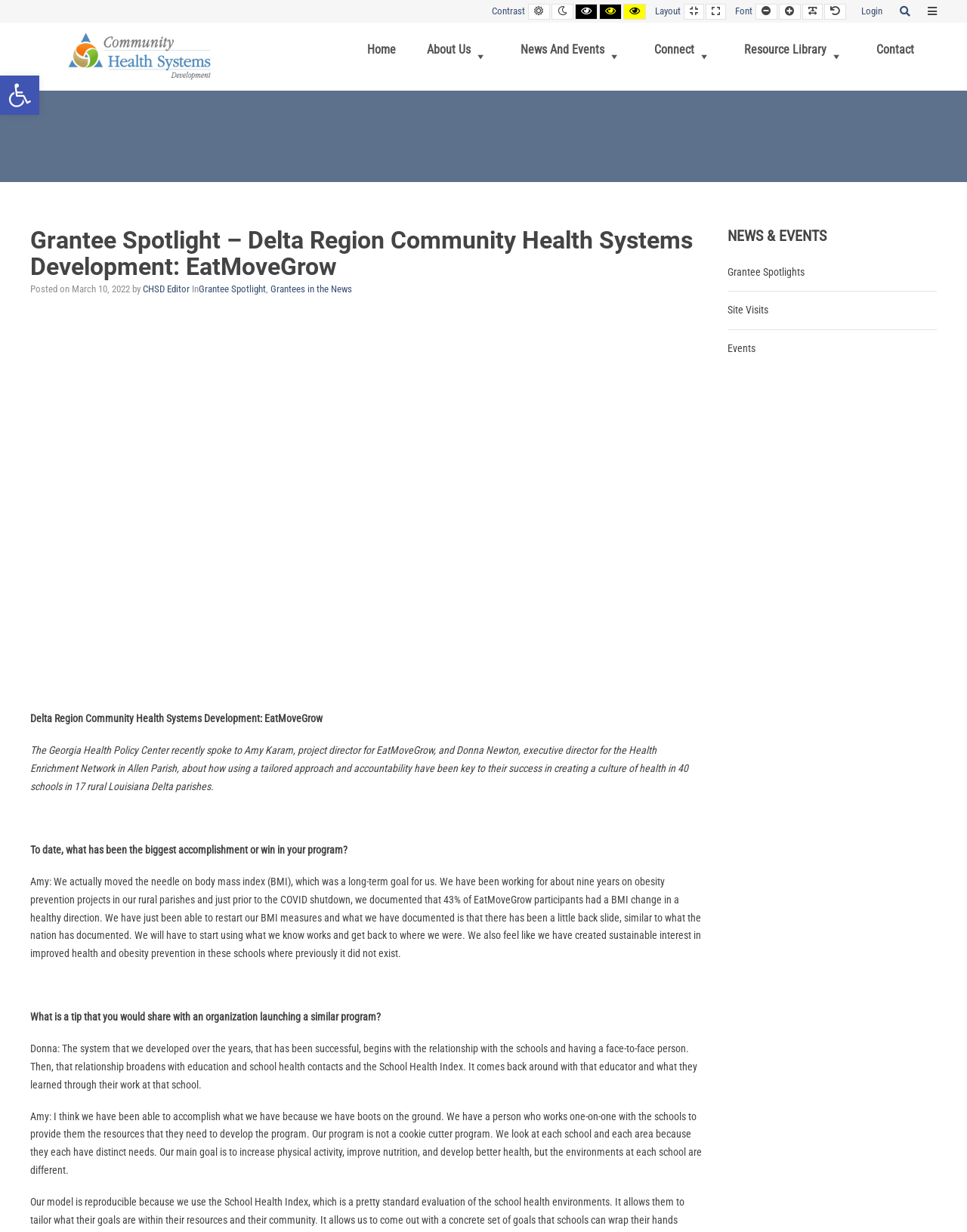Ascertain the bounding box coordinates for the UI element detailed here: "News and Events". The coordinates should be provided as [left, top, right, bottom] with each value being a float between 0 and 1.

[0.523, 0.018, 0.66, 0.074]